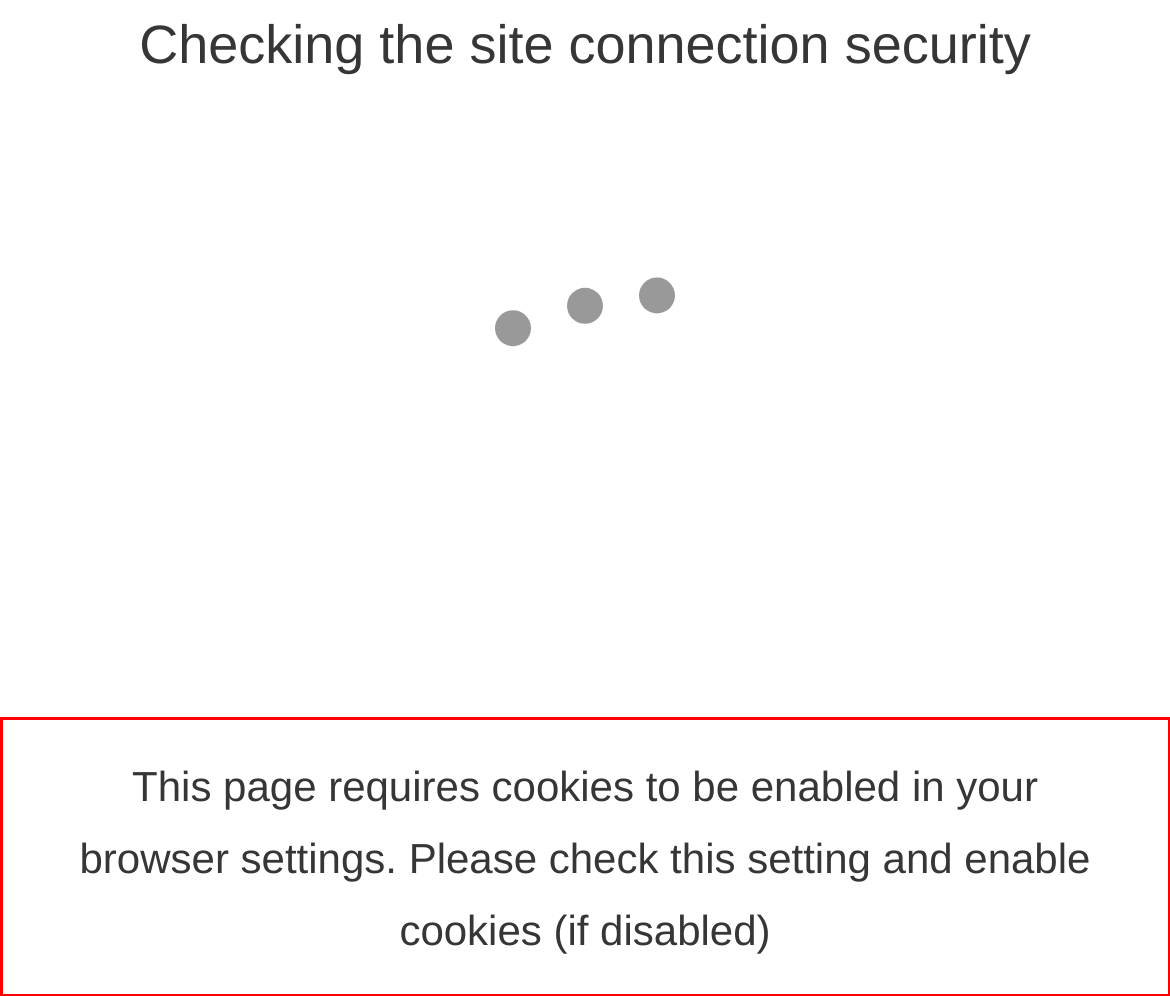Identify the text inside the red bounding box in the provided webpage screenshot and transcribe it.

This page requires cookies to be enabled in your browser settings. Please check this setting and enable cookies (if disabled)